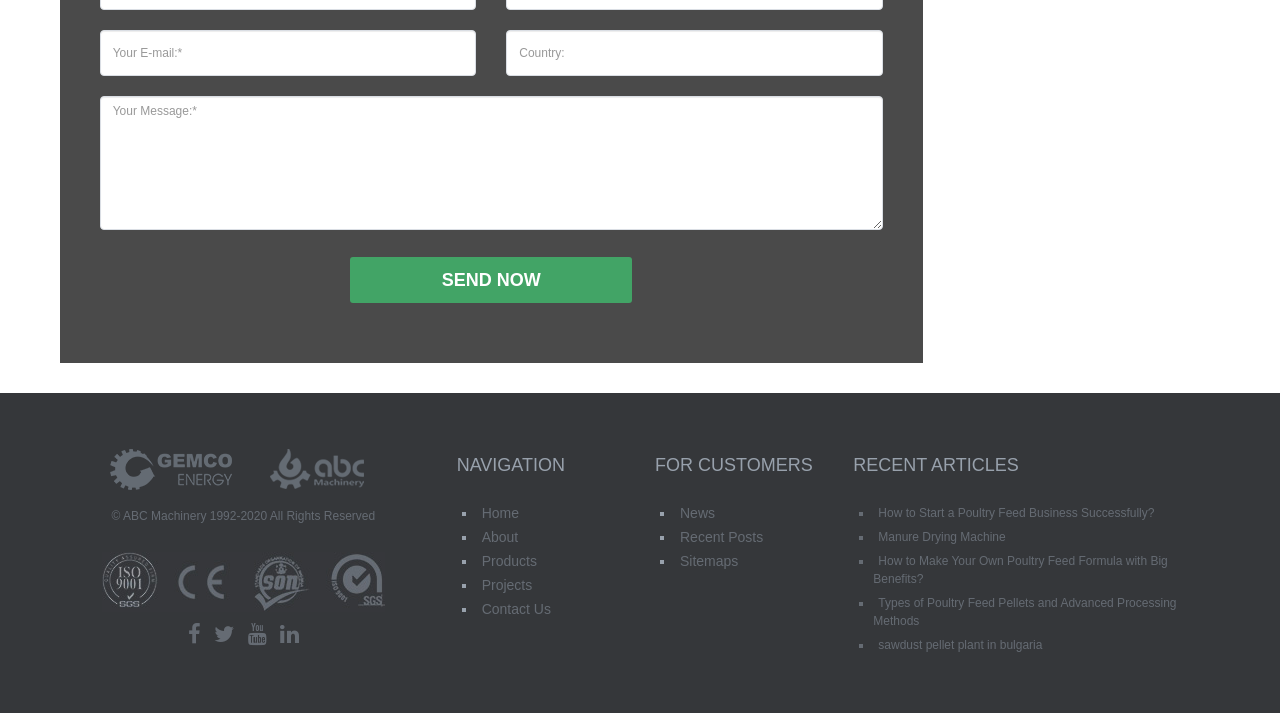What is the company name mentioned in the footer?
Using the image, answer in one word or phrase.

ABC Machinery